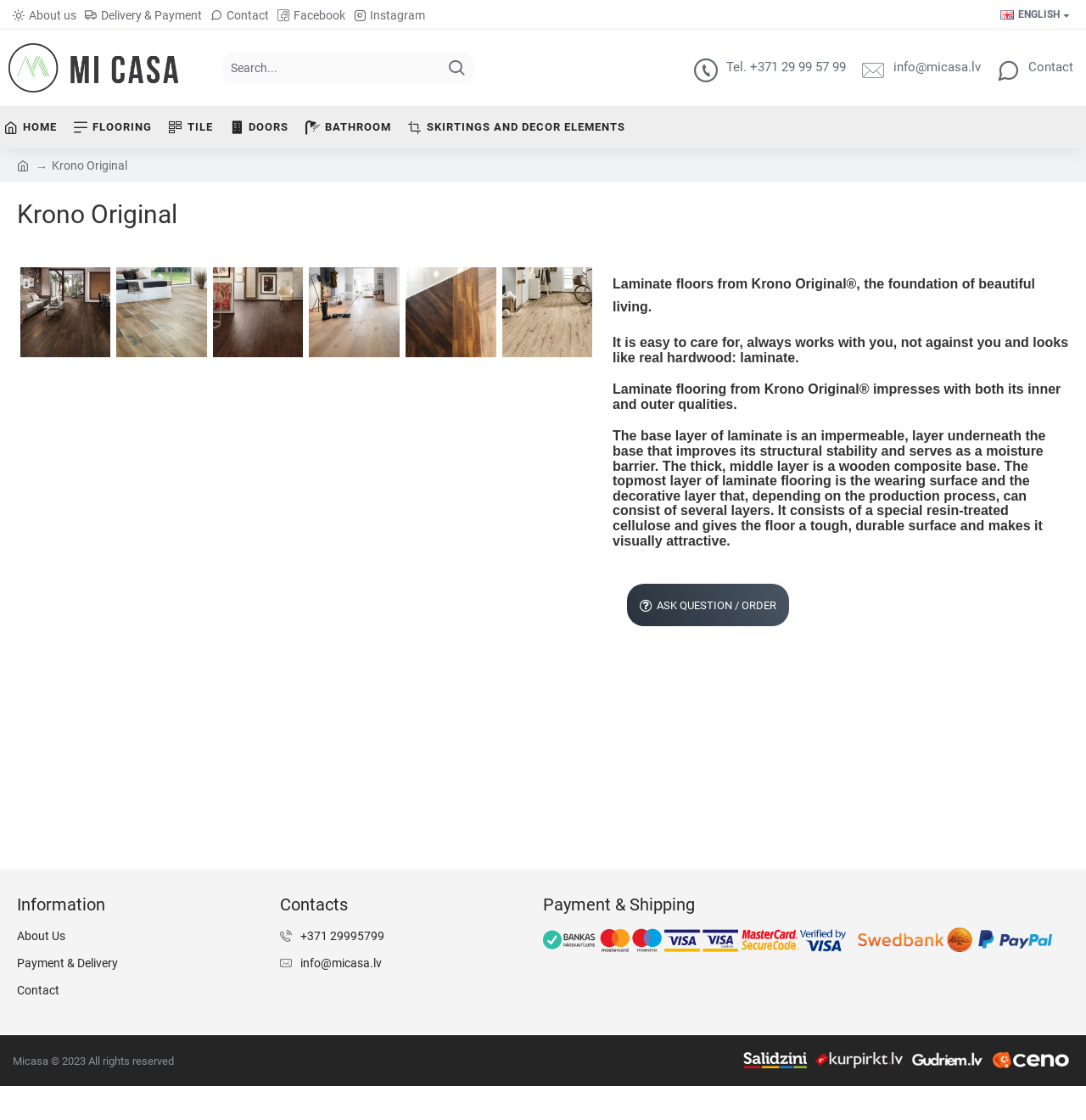Identify the bounding box for the UI element specified in this description: "Delivery & Payment". The coordinates must be four float numbers between 0 and 1, formatted as [left, top, right, bottom].

[0.074, 0.0, 0.19, 0.027]